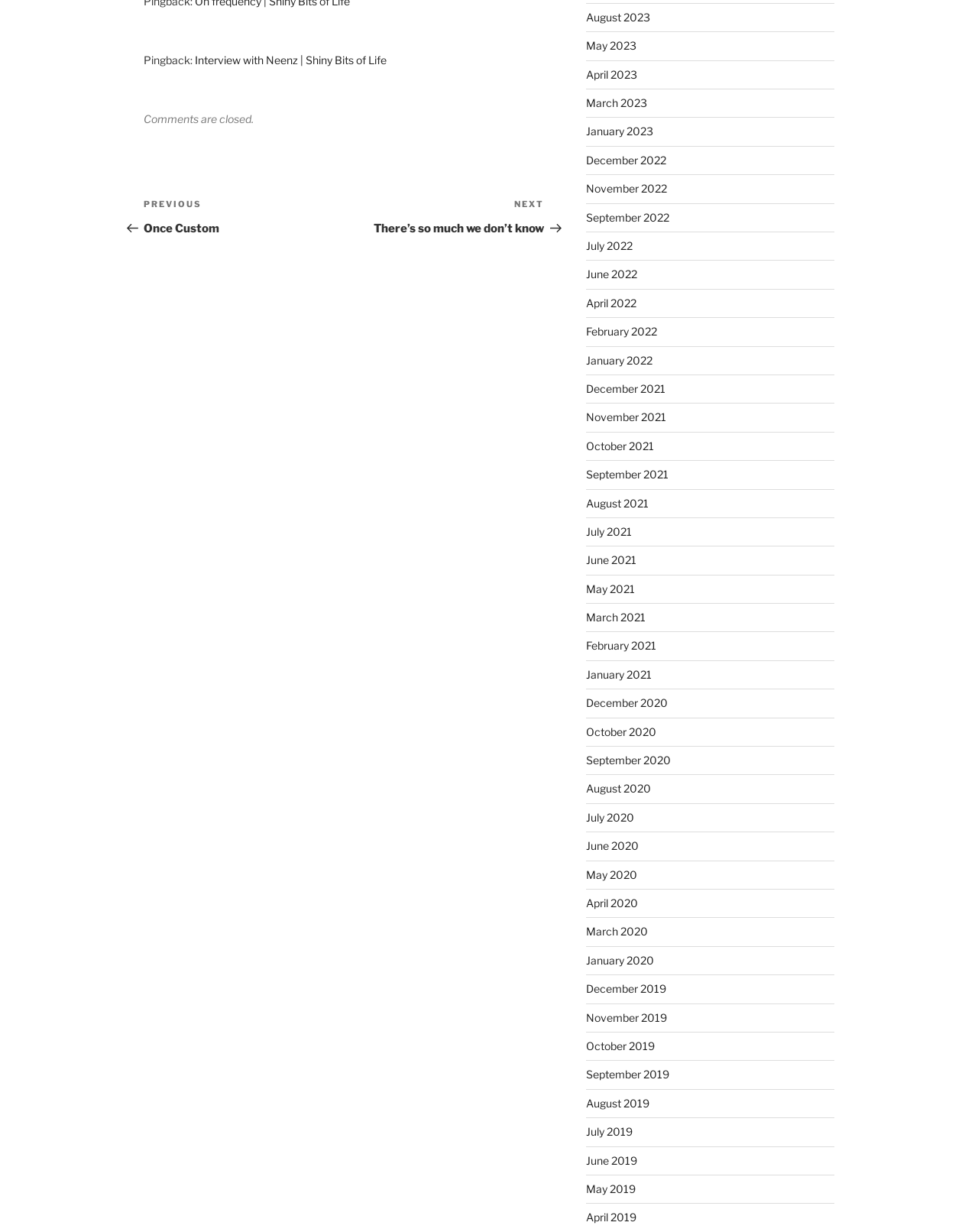Is there a link to a post from August 2021?
Relying on the image, give a concise answer in one word or a brief phrase.

Yes